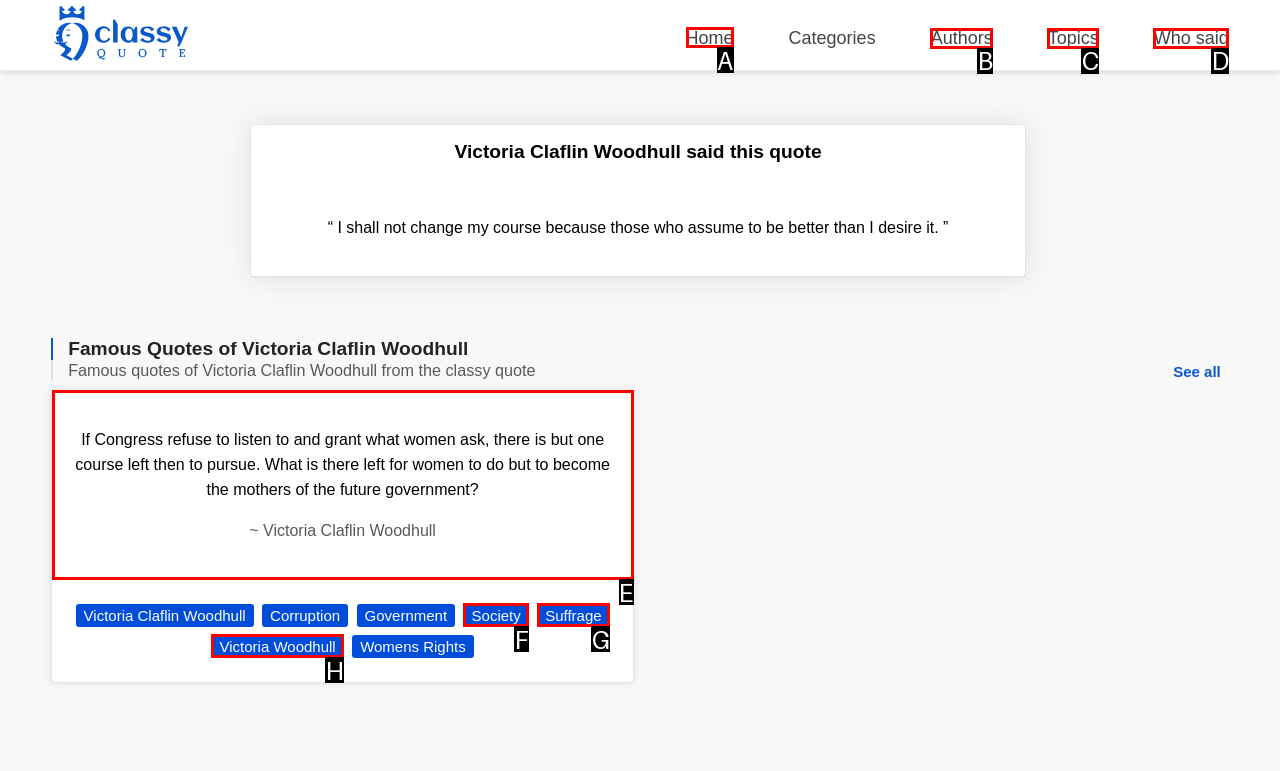Please indicate which HTML element should be clicked to fulfill the following task: Click on the 'Home' link. Provide the letter of the selected option.

A